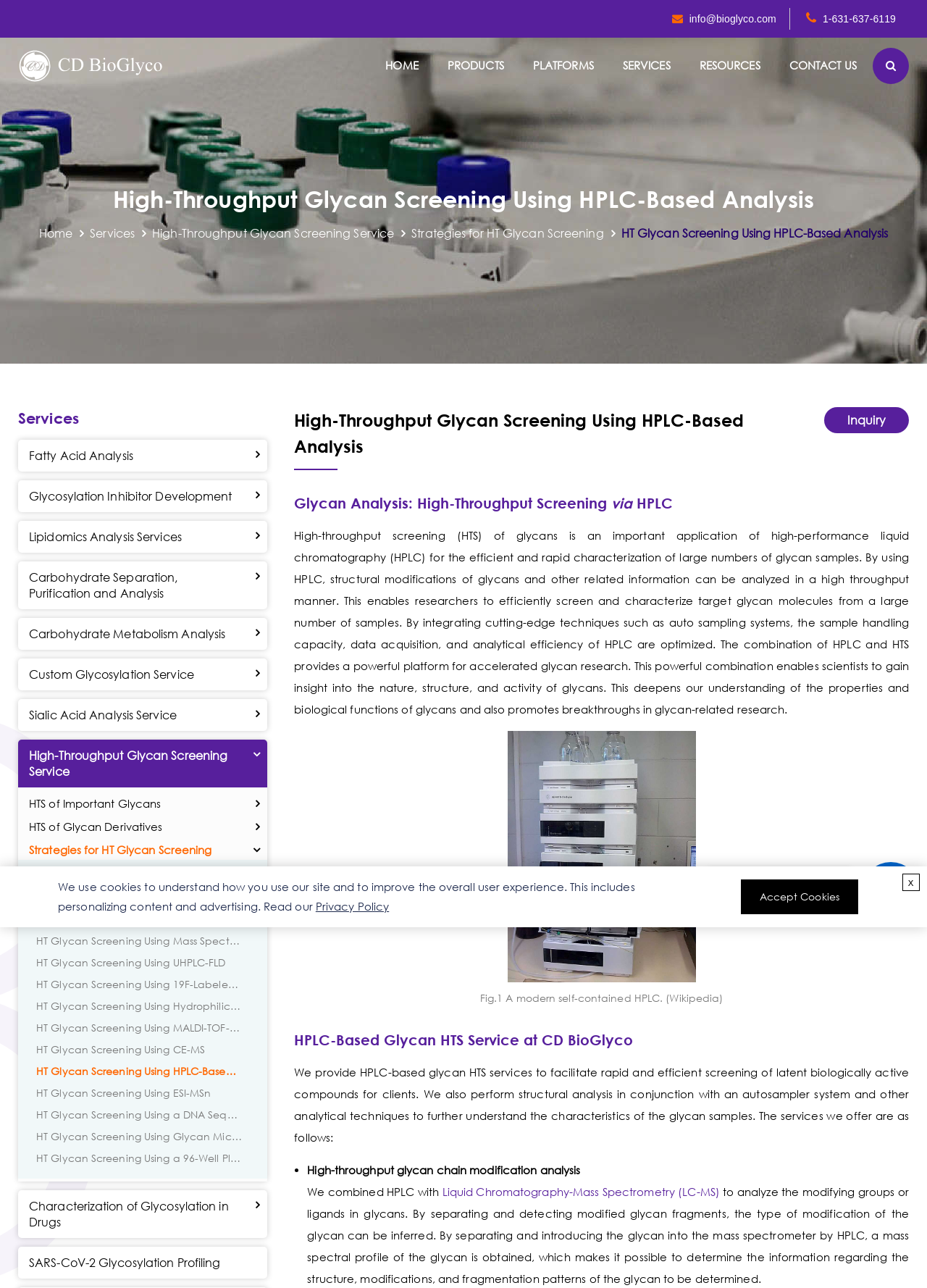Can you find the bounding box coordinates of the area I should click to execute the following instruction: "Click the 'SERVICES' link"?

[0.658, 0.032, 0.737, 0.069]